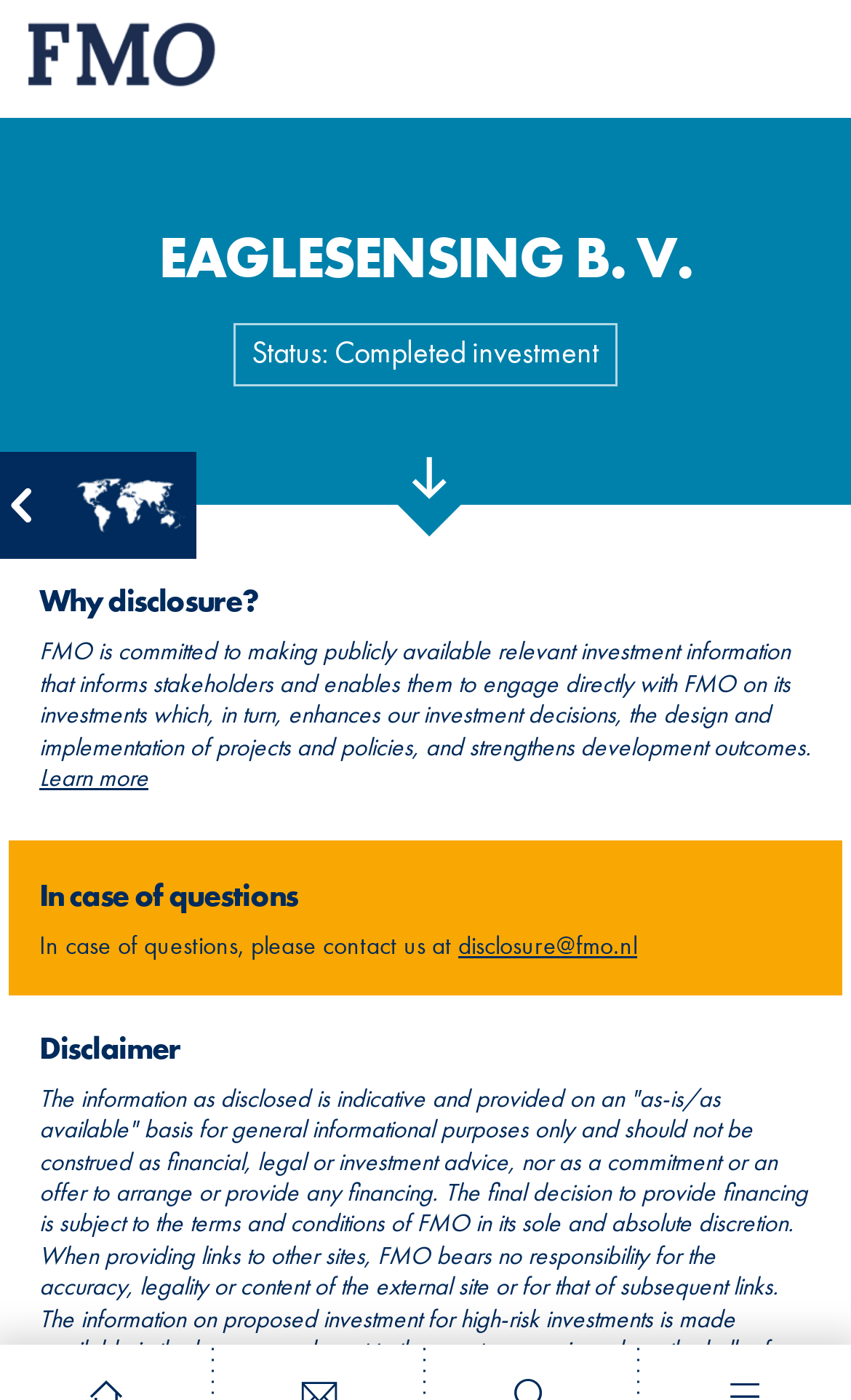Given the element description disclosure@fmo.nl, predict the bounding box coordinates for the UI element in the webpage screenshot. The format should be (top-left x, top-left y, bottom-right x, bottom-right y), and the values should be between 0 and 1.

[0.538, 0.664, 0.749, 0.686]